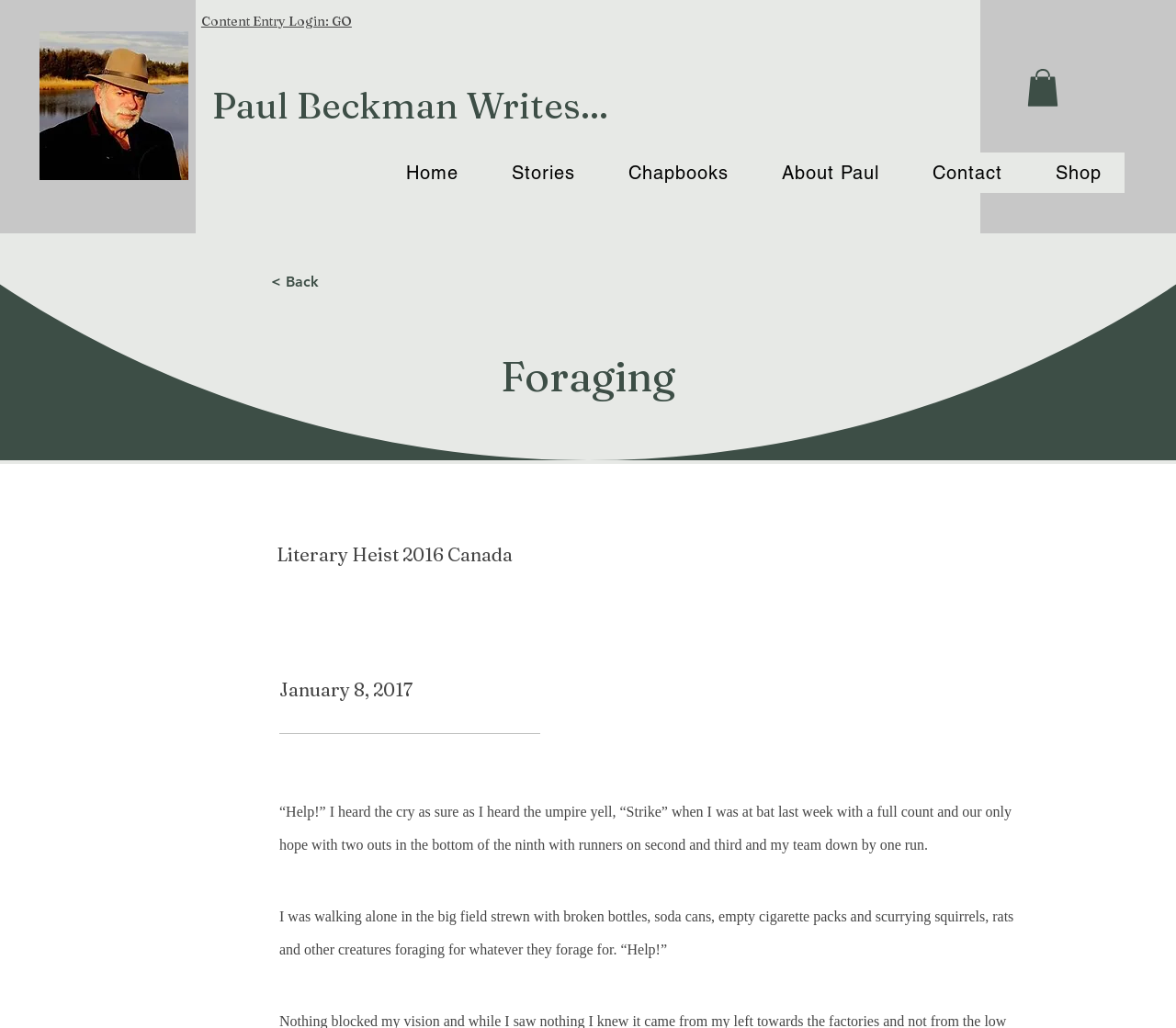Produce an extensive caption that describes everything on the webpage.

This webpage is about Paul Beckman, a writer, and features his profile shot at the top left corner. Below the profile picture, there is a link to log in to the content entry. The main heading "Paul Beckman Writes..." is located to the right of the profile picture, with a link to the same title below it.

The navigation menu is situated at the top right corner, with links to "Home", "Stories", "Chapbooks", "About Paul", "Contact", and "Shop". Each of these links has a distinct position, with "Home" being the first and "Shop" being the last.

On the left side of the page, there is a button with a "< Back" label, and below it, a heading that reads "Foraging". This heading is followed by a block of text that appears to be a short story or an excerpt from a literary work. The text is divided into paragraphs, with the first paragraph mentioning "Literary Heist 2016 Canada" and a date, "January 8, 2017". The story continues below, with a screenshot of a page embedded in the text.

At the top right corner, there is a small button with no label, accompanied by an image. The page also features a few other images, including a self-photo of Paul Beckman and a screenshot of a page. Overall, the webpage has a simple layout, with a focus on showcasing Paul Beckman's writing and providing navigation to other sections of the website.